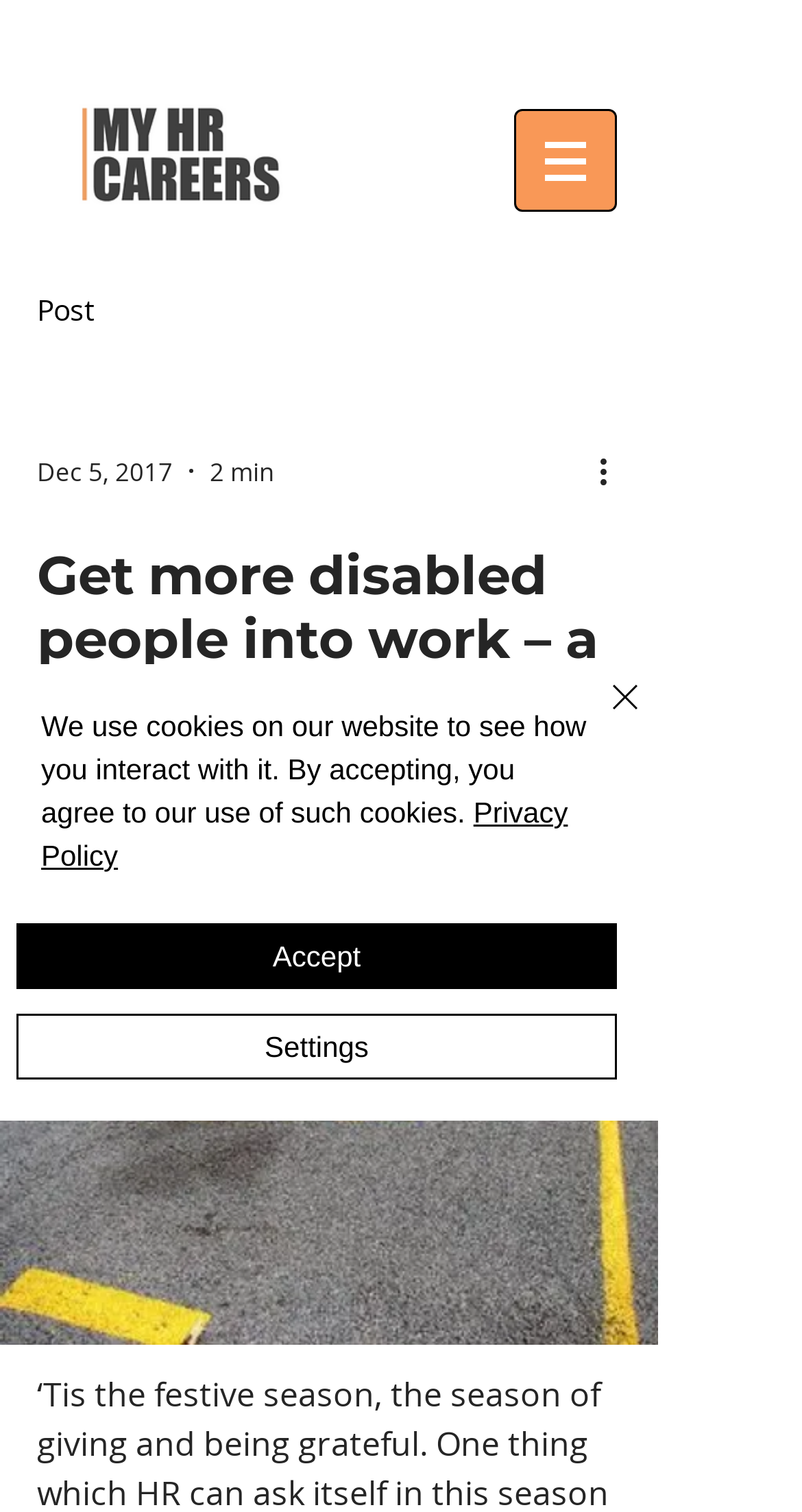Present a detailed account of what is displayed on the webpage.

The webpage appears to be a blog post or article page. At the top left corner, there is a logo image of "myhrc" with a link to it. Next to the logo, there is a navigation menu labeled "Site" with a dropdown button. 

Below the navigation menu, there is a section with a post title "Get more disabled people into work – a Christmas miracle?" which is also a heading. The post is dated "Dec 5, 2017" and has a reading time of "2 min". There is a "More actions" button on the right side of the post section.

The main content of the post is not explicitly described in the accessibility tree, but it is likely to be a text article based on the provided meta description. 

At the bottom of the page, there is a cookie alert notification that spans almost the entire width of the page. The notification has a link to "Privacy Policy" and three buttons: "Accept", "Settings", and "Close". The "Close" button has a small "Close" icon next to it.